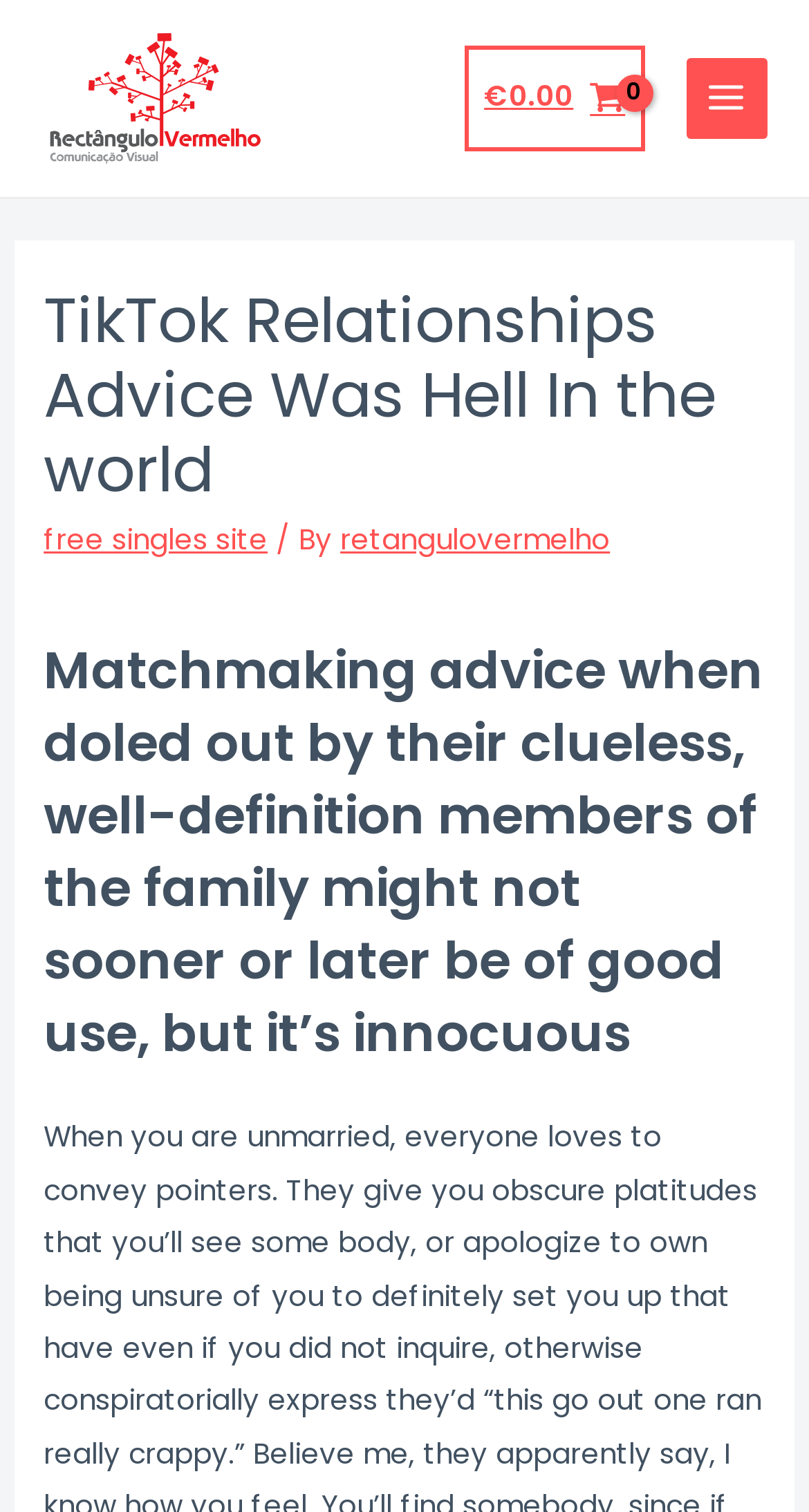Who provides the matchmaking advice? Using the information from the screenshot, answer with a single word or phrase.

Family members